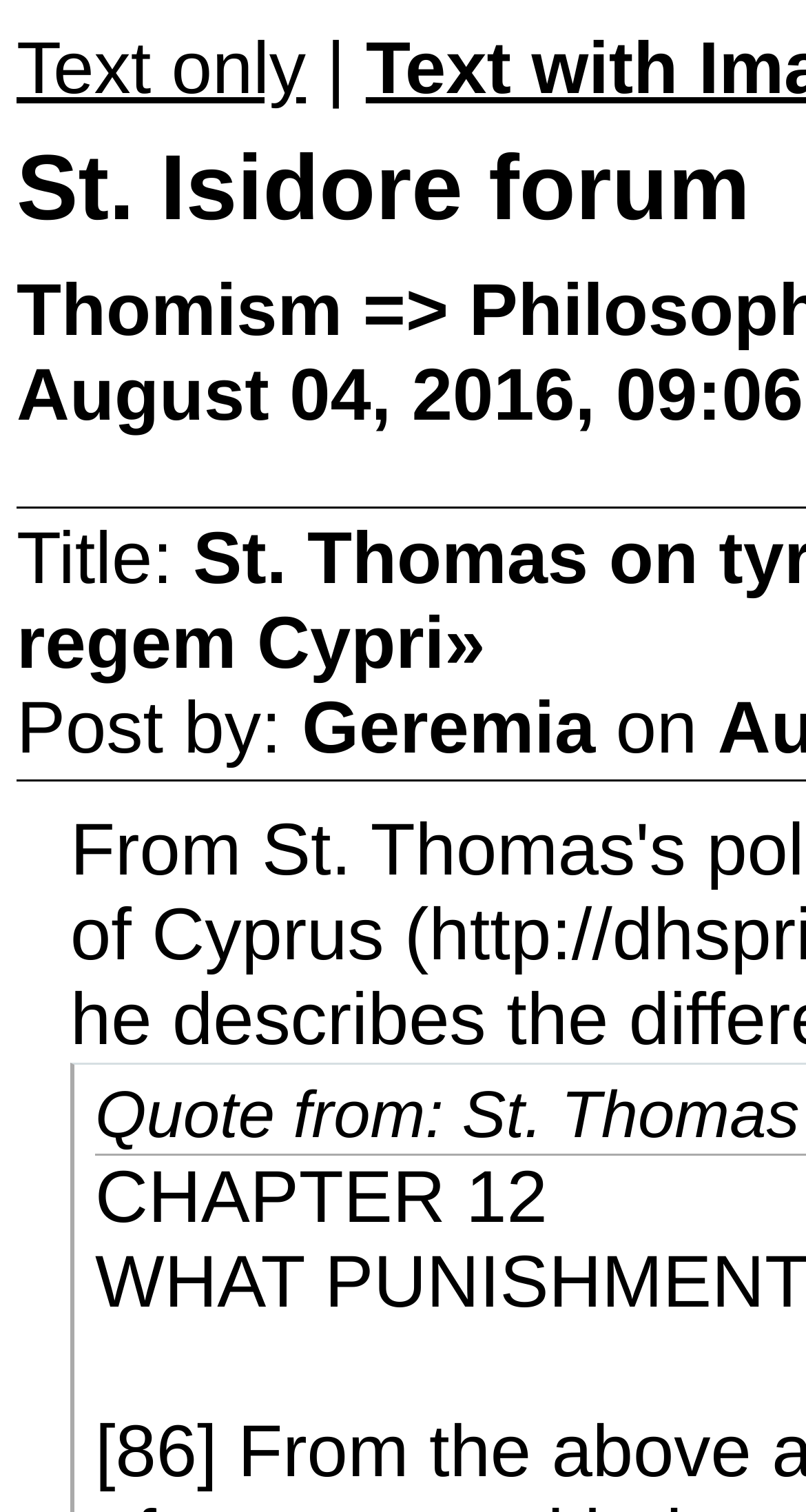Answer with a single word or phrase: 
What is the word after 'Post by:'?

Geremia